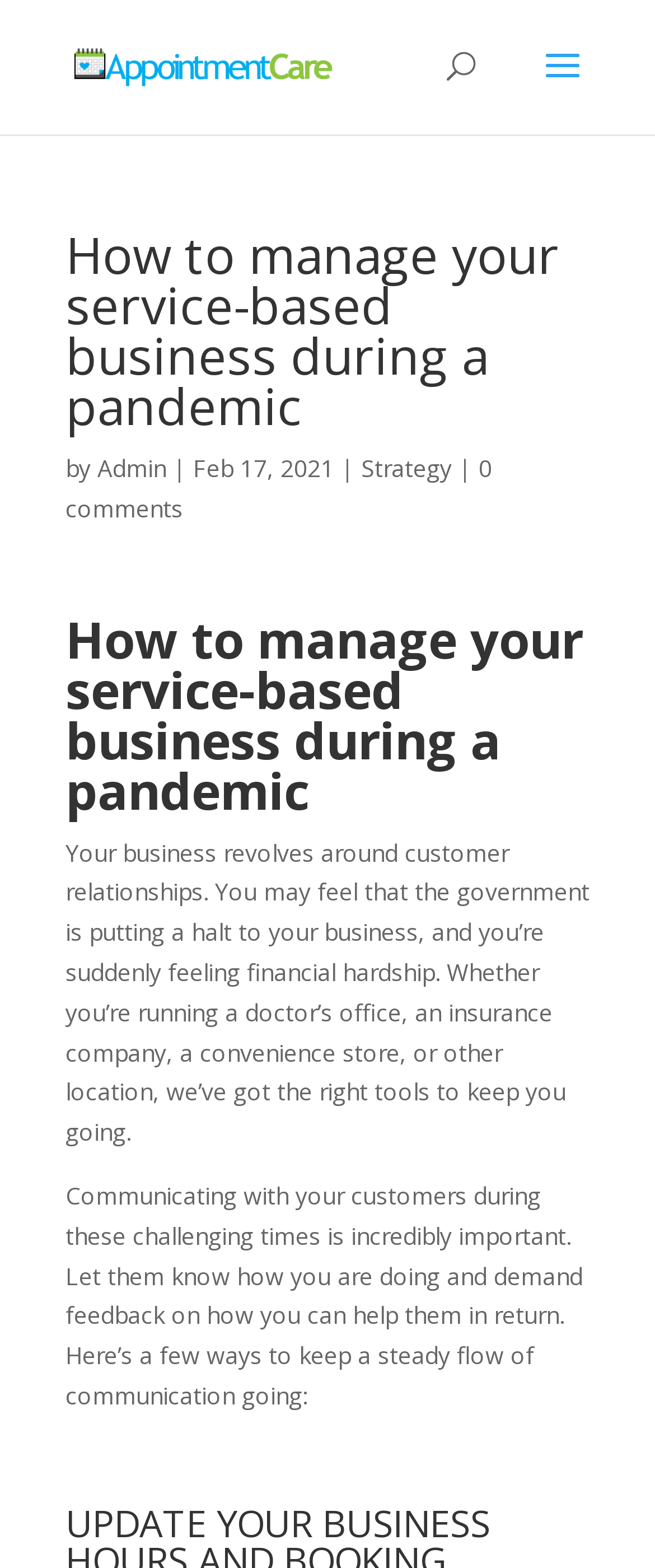Look at the image and answer the question in detail:
What is the author of the article?

The author of the article can be found by looking at the text following the 'by' keyword, which is 'Admin'. This information is located in the section that displays the article's metadata, including the date and time of publication.